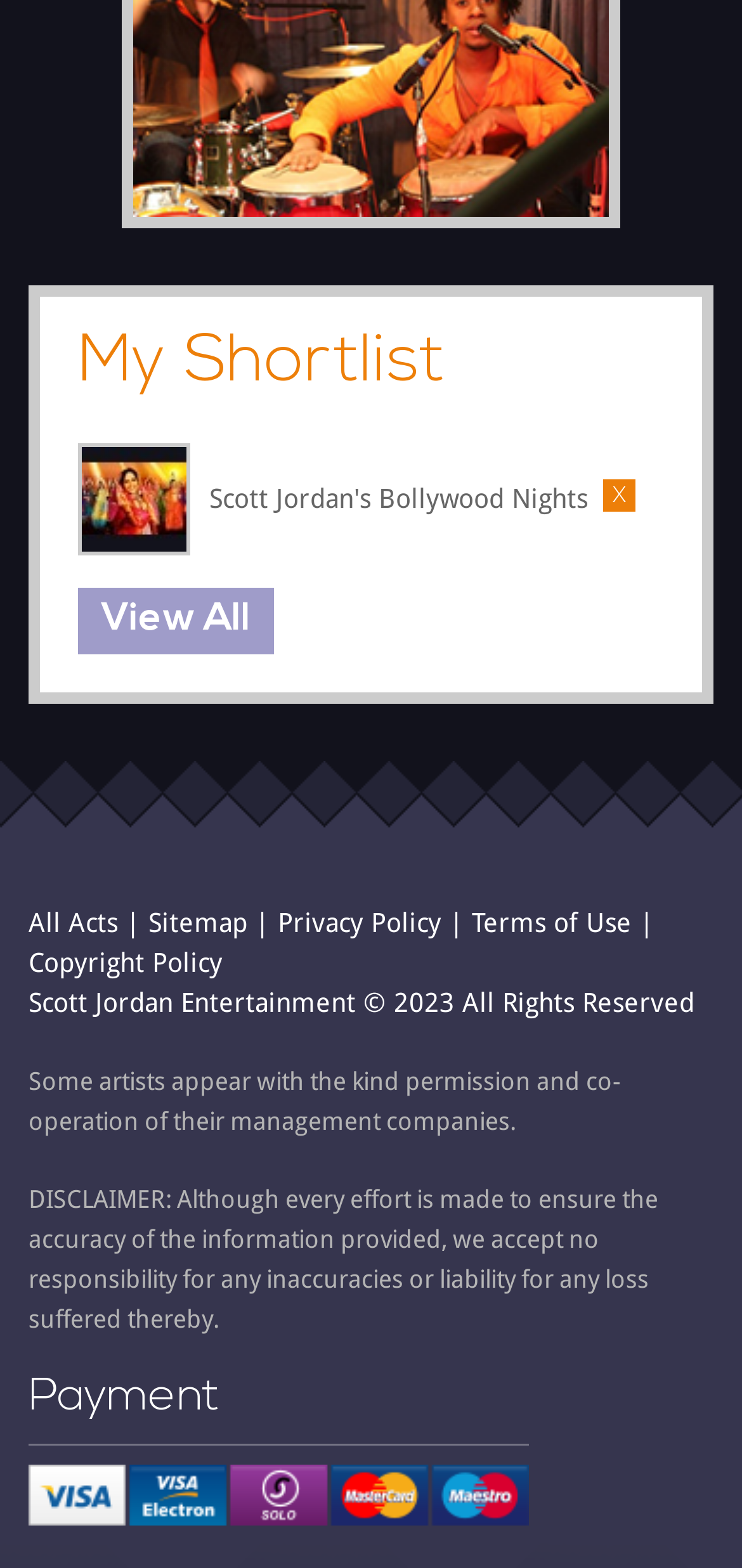What is the last link in the footer section?
Carefully analyze the image and provide a thorough answer to the question.

The last link in the footer section can be found at the bottom of the webpage, which is 'Copyright Policy'.